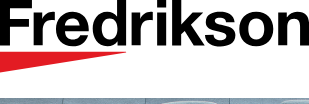From the details in the image, provide a thorough response to the question: What does the branding symbolize?

According to the caption, the branding, which includes the name and the triangular design, symbolizes the firm's commitment to providing quality legal services and stands out prominently, making it a recognizable aspect of their website and marketing materials.